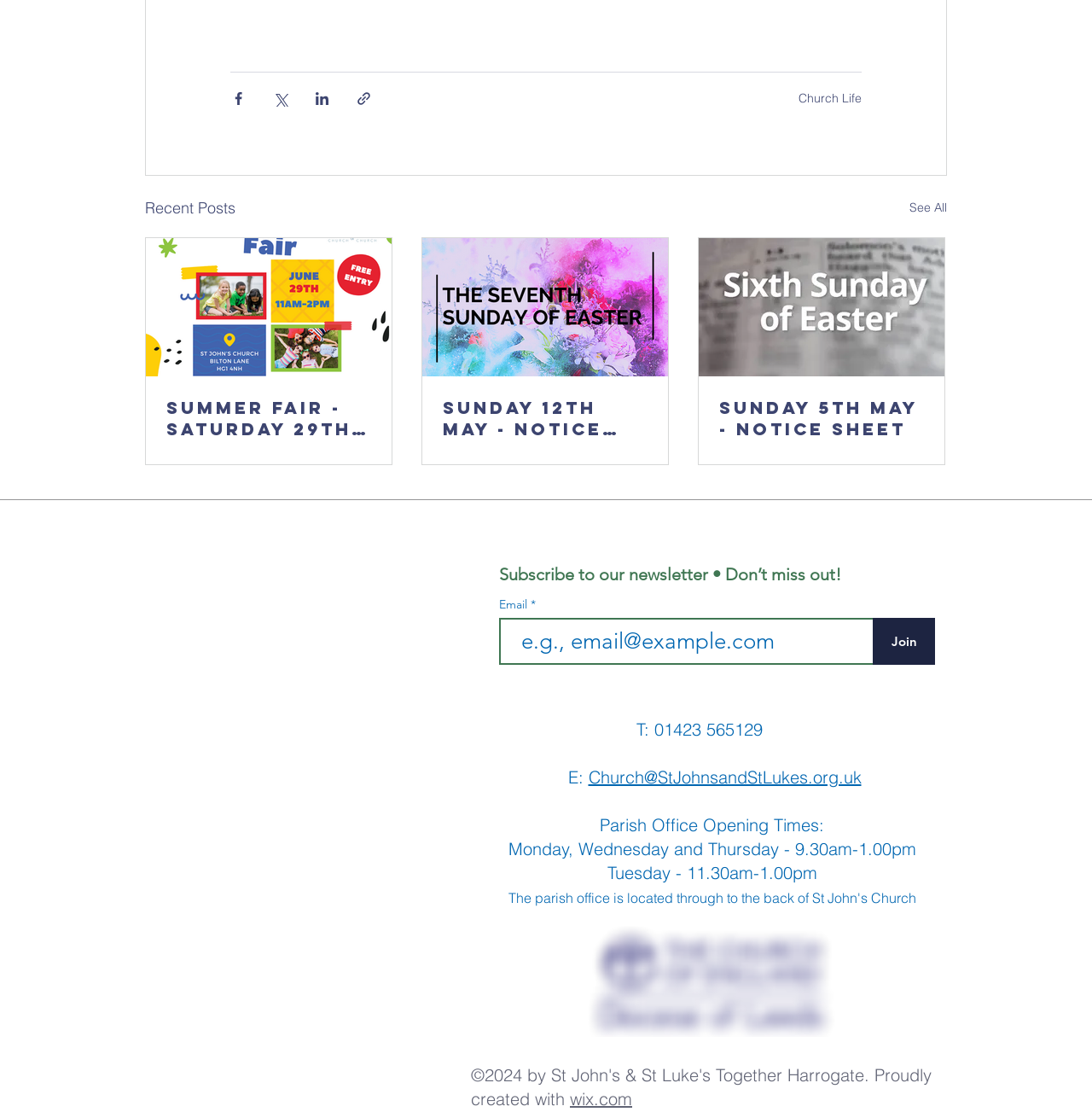Answer the question below in one word or phrase:
What are the office hours of the parish office?

Monday, Wednesday, Thursday 9:30am-1:00pm, Tuesday 11:30am-1:00pm